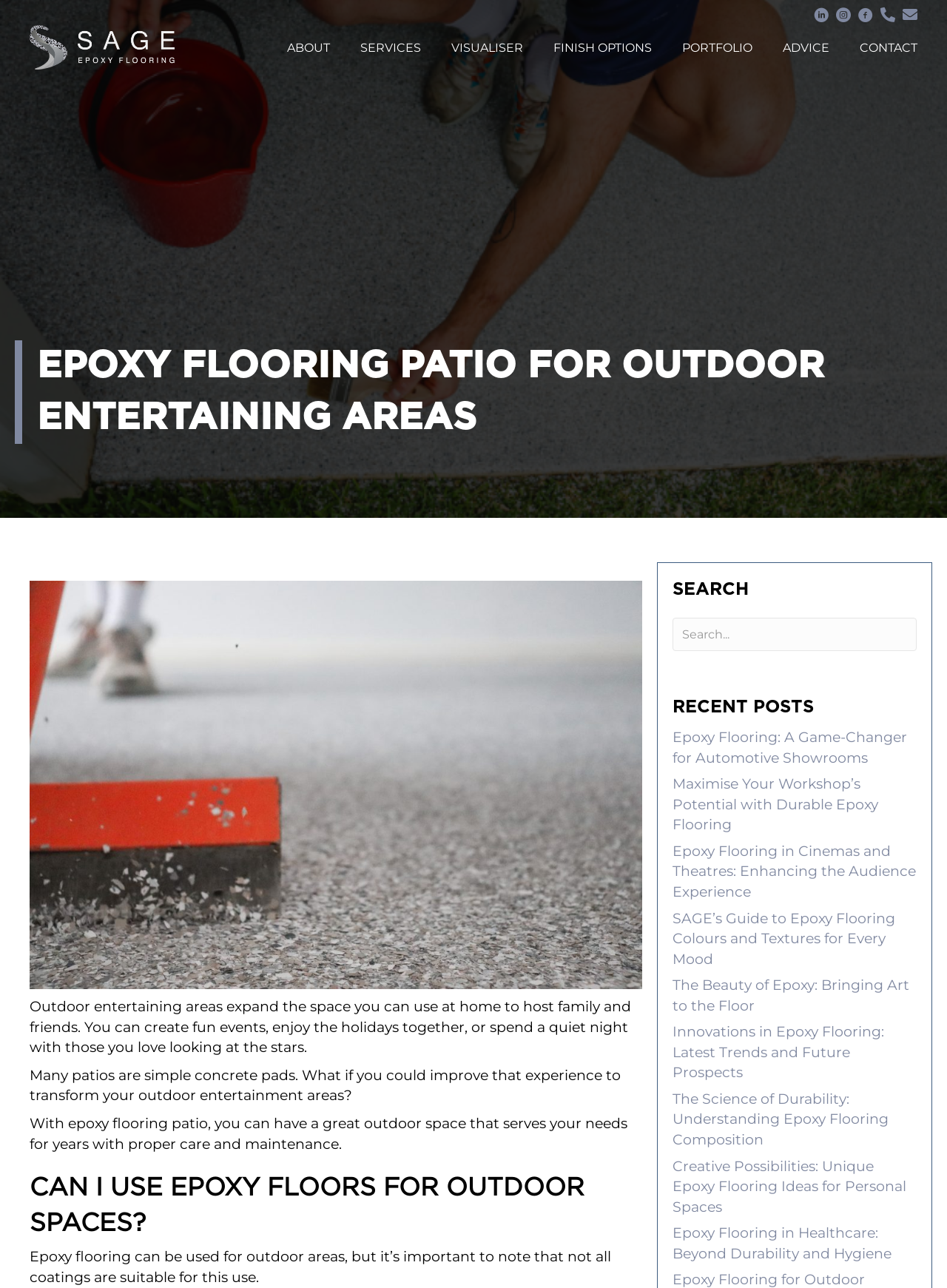Generate a thorough explanation of the webpage's elements.

This webpage is about epoxy flooring patio for outdoor entertaining areas. At the top left corner, there is a logo "Logo-sage" with a link to it. Next to the logo, there is a navigation menu with links to different sections of the website, including "ABOUT", "SERVICES", "VISUALISER", "FINISH OPTIONS", "PORTFOLIO", "ADVICE", and "CONTACT".

Below the navigation menu, there is a heading that reads "EPOXY FLOORING PATIO FOR OUTDOOR ENTERTAINING AREAS". Following this heading, there are three paragraphs of text that discuss the benefits of having an outdoor entertaining area, how epoxy flooring patio can improve the experience, and the importance of proper care and maintenance.

Further down the page, there is a heading that asks "CAN I USE EPOXY FLOORS FOR OUTDOOR SPACES?" followed by a paragraph of text that explains the suitability of epoxy flooring for outdoor areas.

On the right side of the page, there is a search form with a heading "SEARCH" and a search input box. Below the search form, there is a section titled "RECENT POSTS" that lists seven links to different articles related to epoxy flooring, including topics such as automotive showrooms, workshops, cinemas, and epoxy flooring colours and textures.

Overall, the webpage provides information about epoxy flooring patio and its benefits, as well as links to related articles and resources.